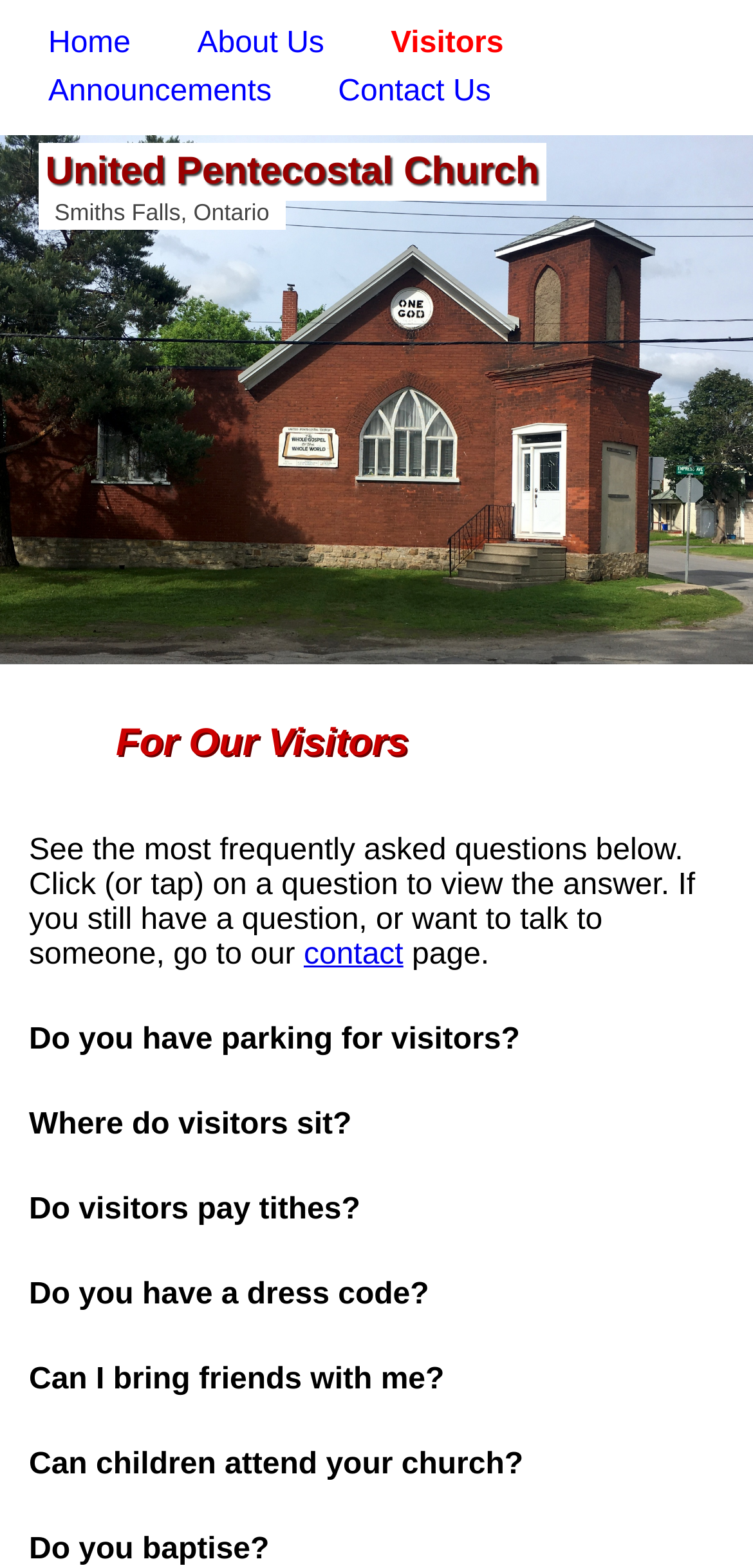Respond to the following question with a brief word or phrase:
Is there a link to contact the church?

Yes